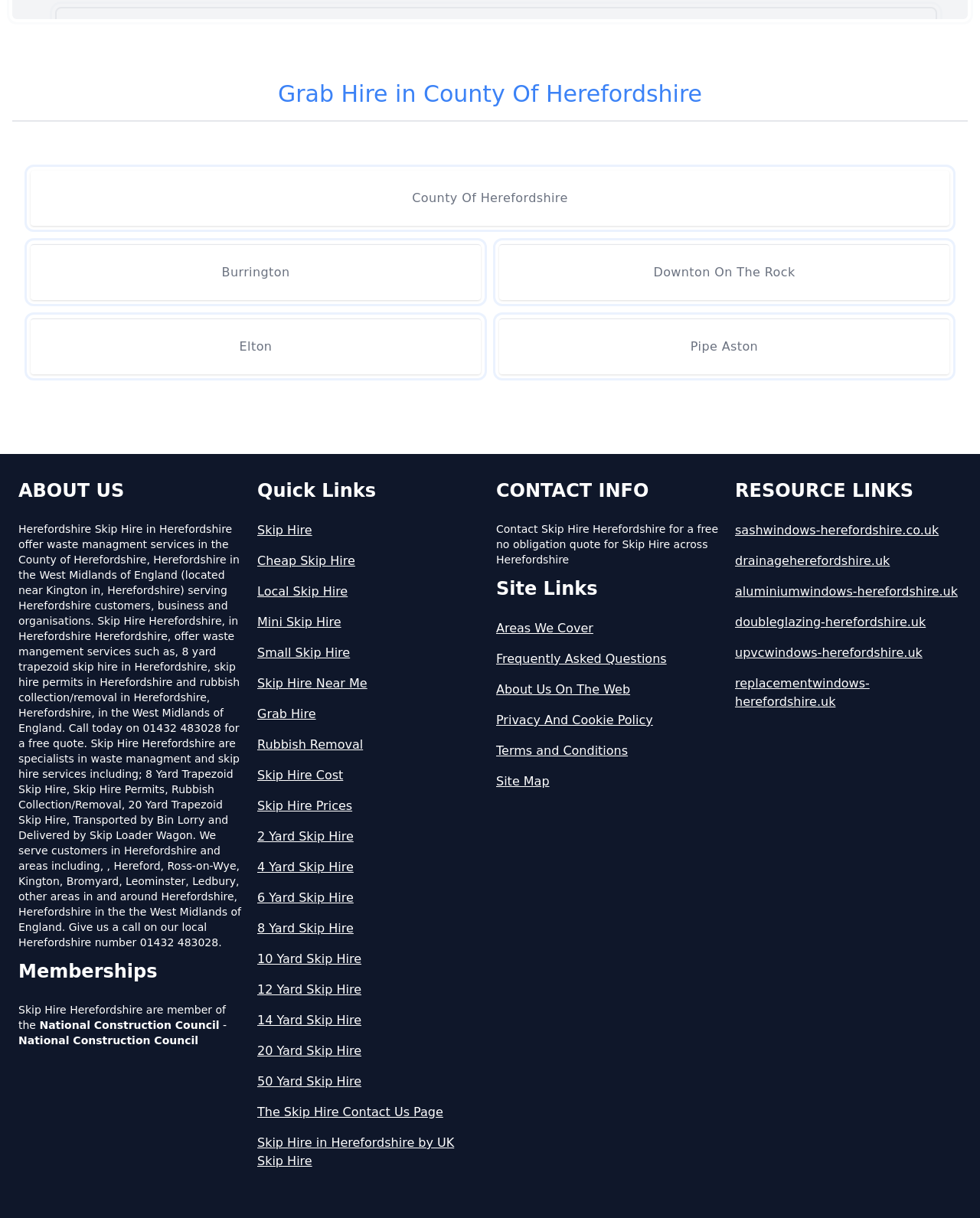Please provide a brief answer to the question using only one word or phrase: 
What is the purpose of the 'Quick Links' section on the webpage?

To provide easy access to various skip hire services